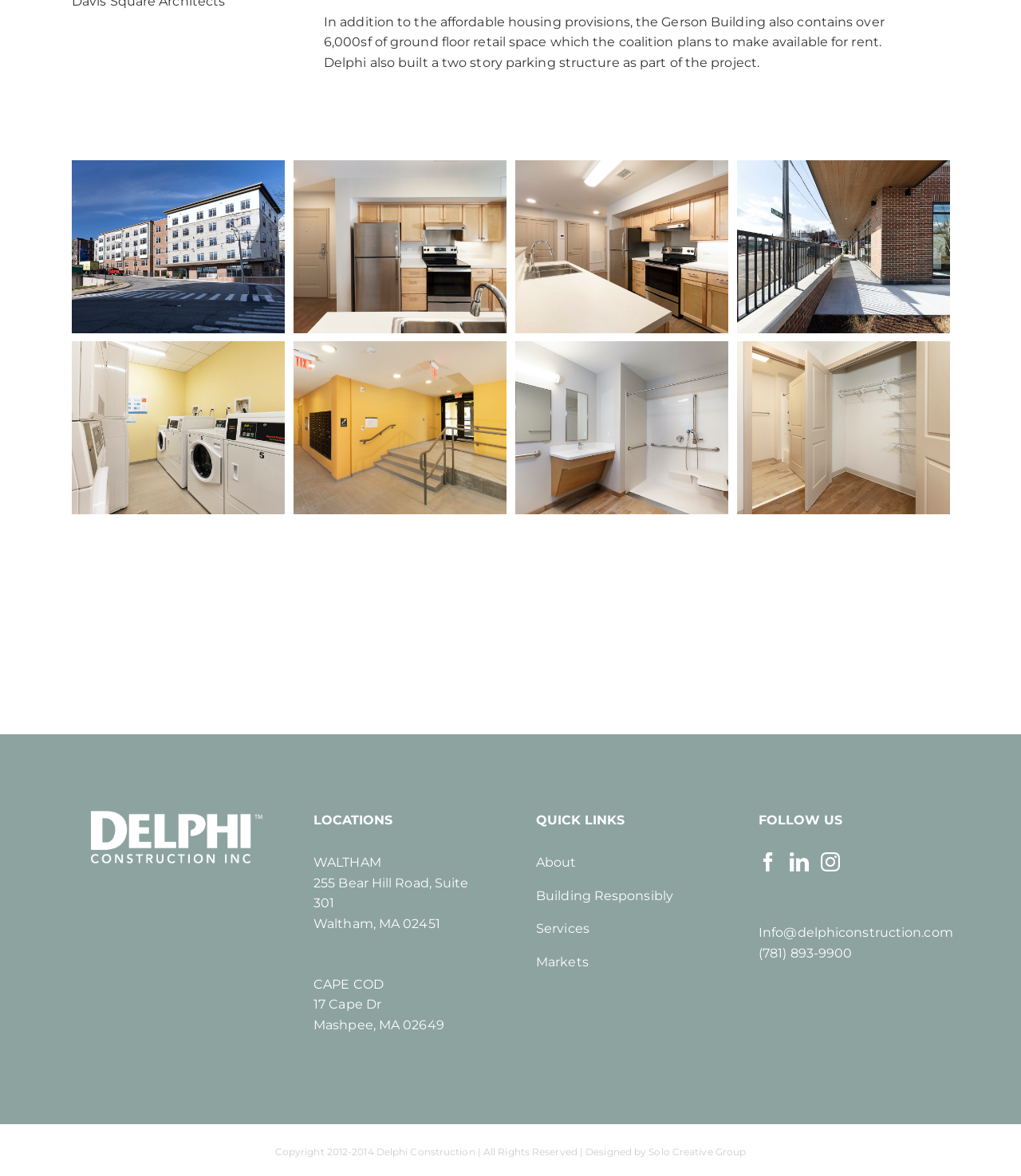Can you pinpoint the bounding box coordinates for the clickable element required for this instruction: "Click on the 'About' link"? The coordinates should be four float numbers between 0 and 1, i.e., [left, top, right, bottom].

[0.525, 0.727, 0.564, 0.74]